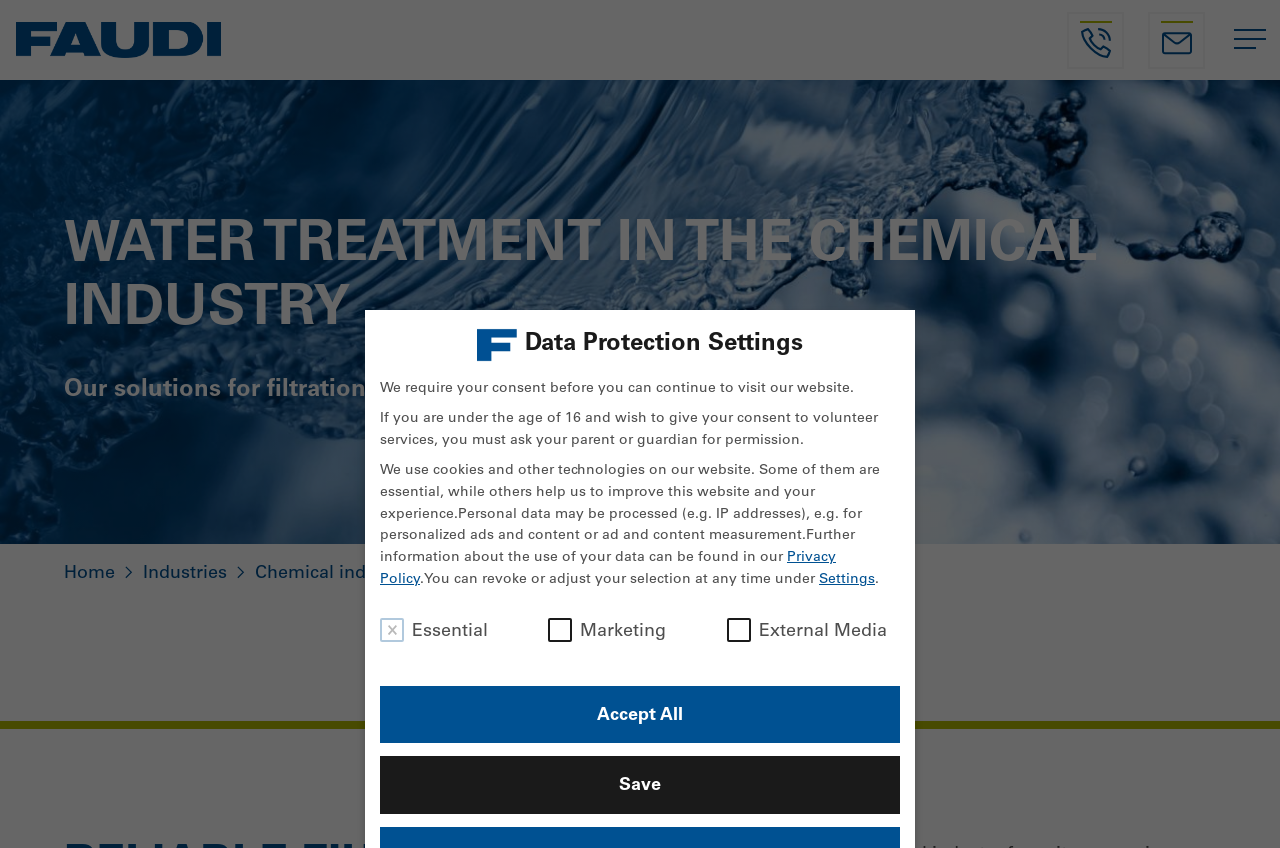Please determine the bounding box coordinates of the element to click on in order to accomplish the following task: "Click the Faudi link". Ensure the coordinates are four float numbers ranging from 0 to 1, i.e., [left, top, right, bottom].

[0.012, 0.027, 0.173, 0.068]